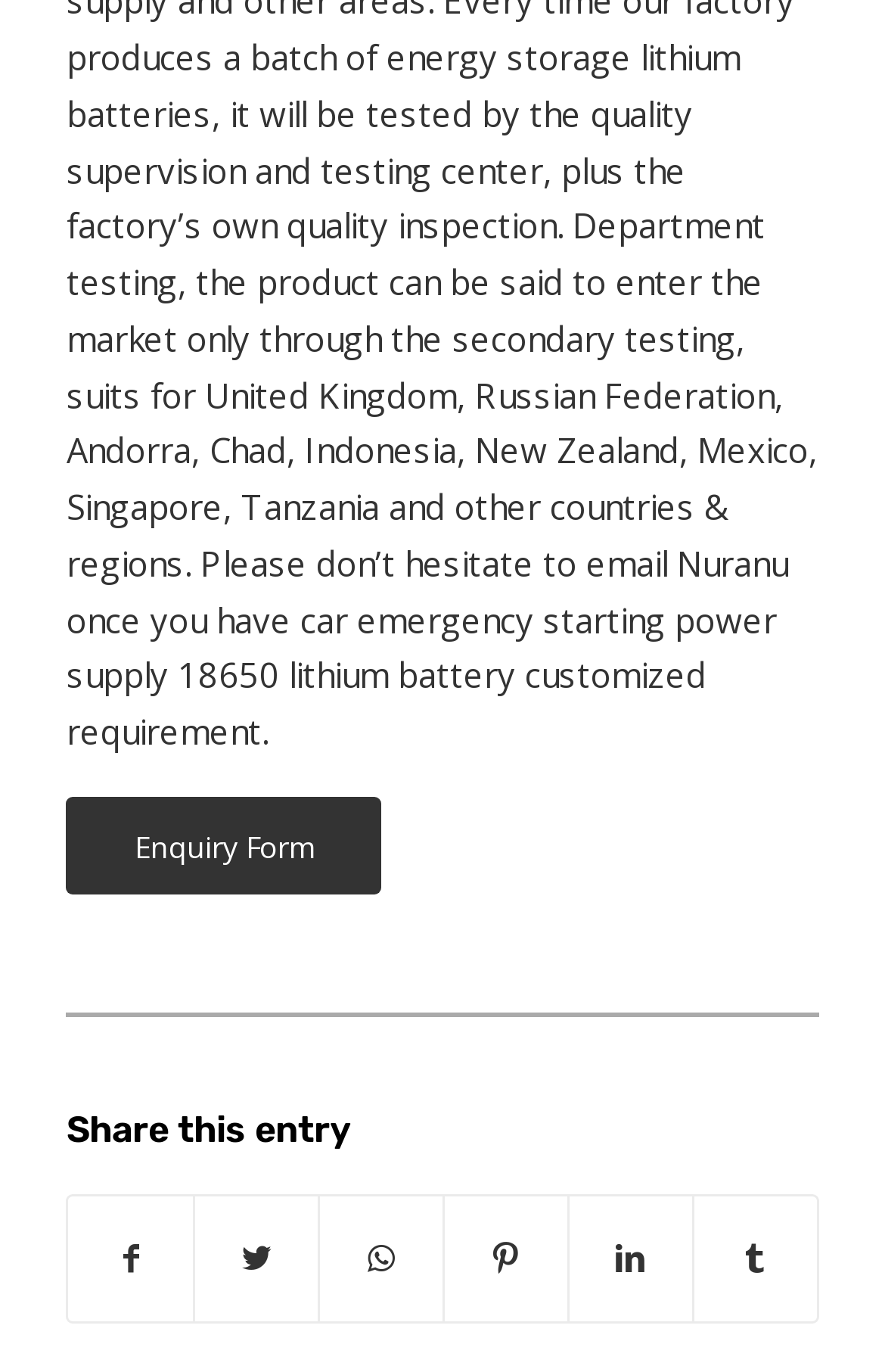Predict the bounding box coordinates for the UI element described as: "Share on Twitter". The coordinates should be four float numbers between 0 and 1, presented as [left, top, right, bottom].

[0.221, 0.873, 0.359, 0.963]